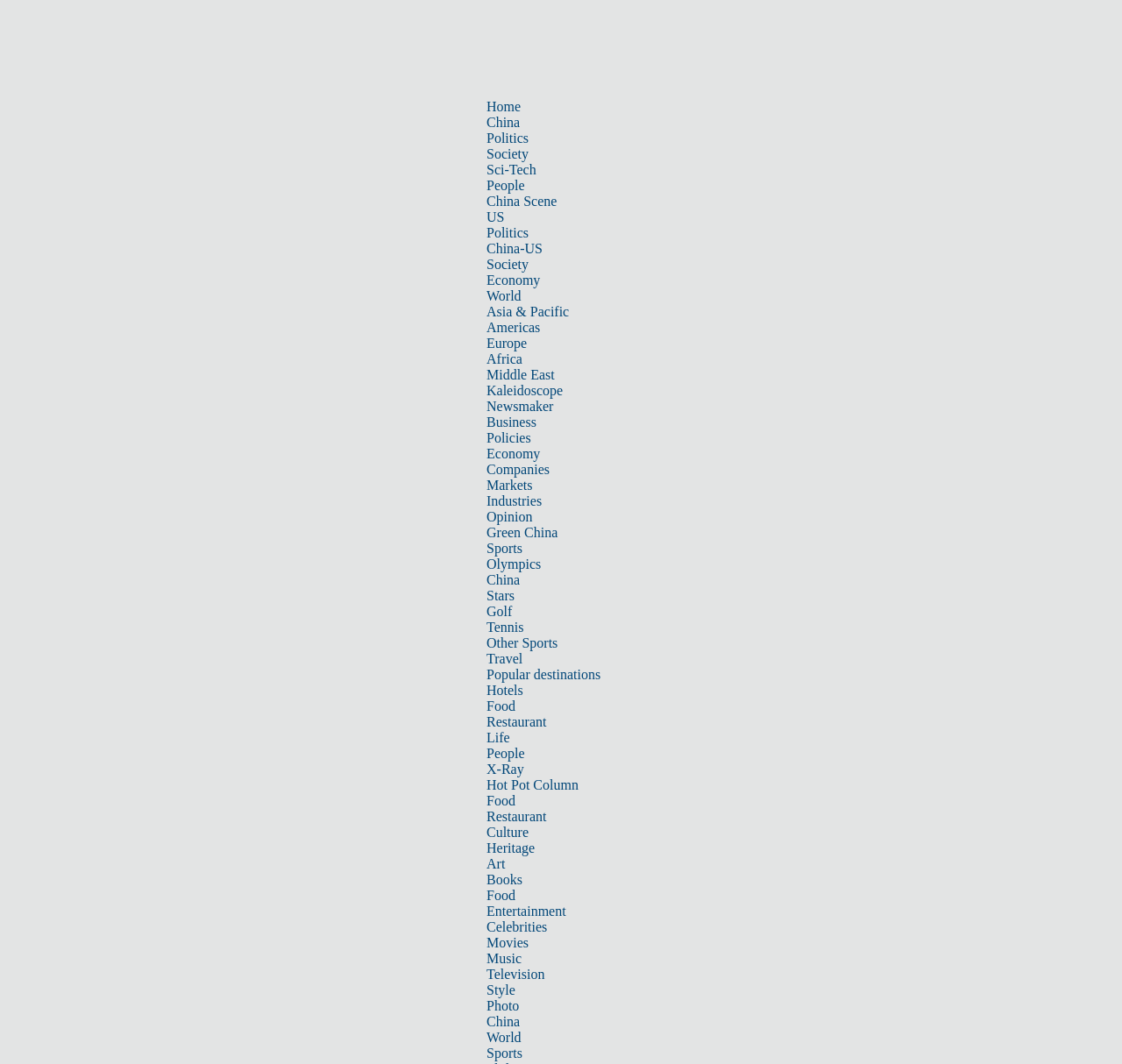Answer in one word or a short phrase: 
What is the name of the Chinese city being promoted?

Dunhuang